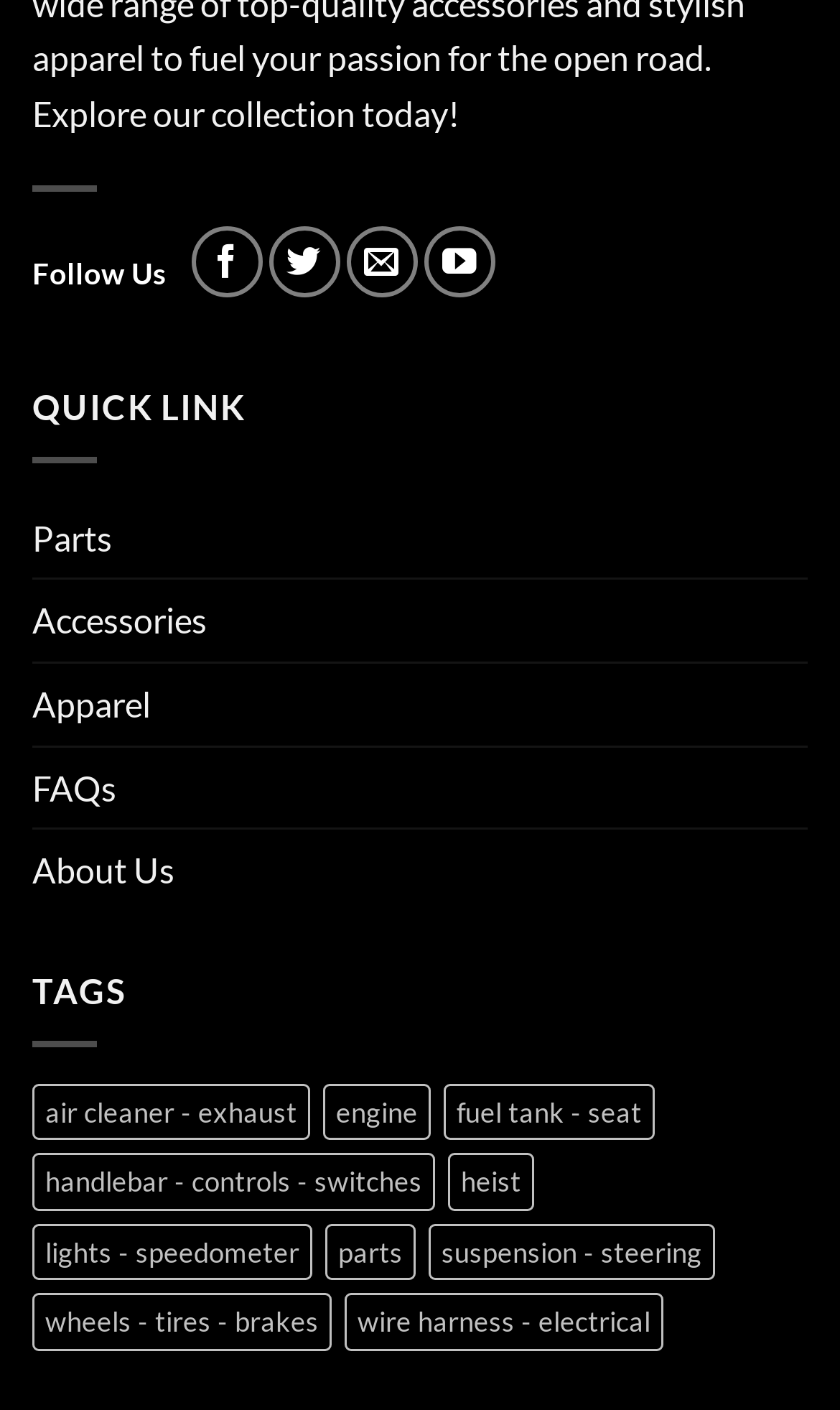Locate the bounding box coordinates of the UI element described by: "lights - speedometer". The bounding box coordinates should consist of four float numbers between 0 and 1, i.e., [left, top, right, bottom].

[0.038, 0.868, 0.372, 0.908]